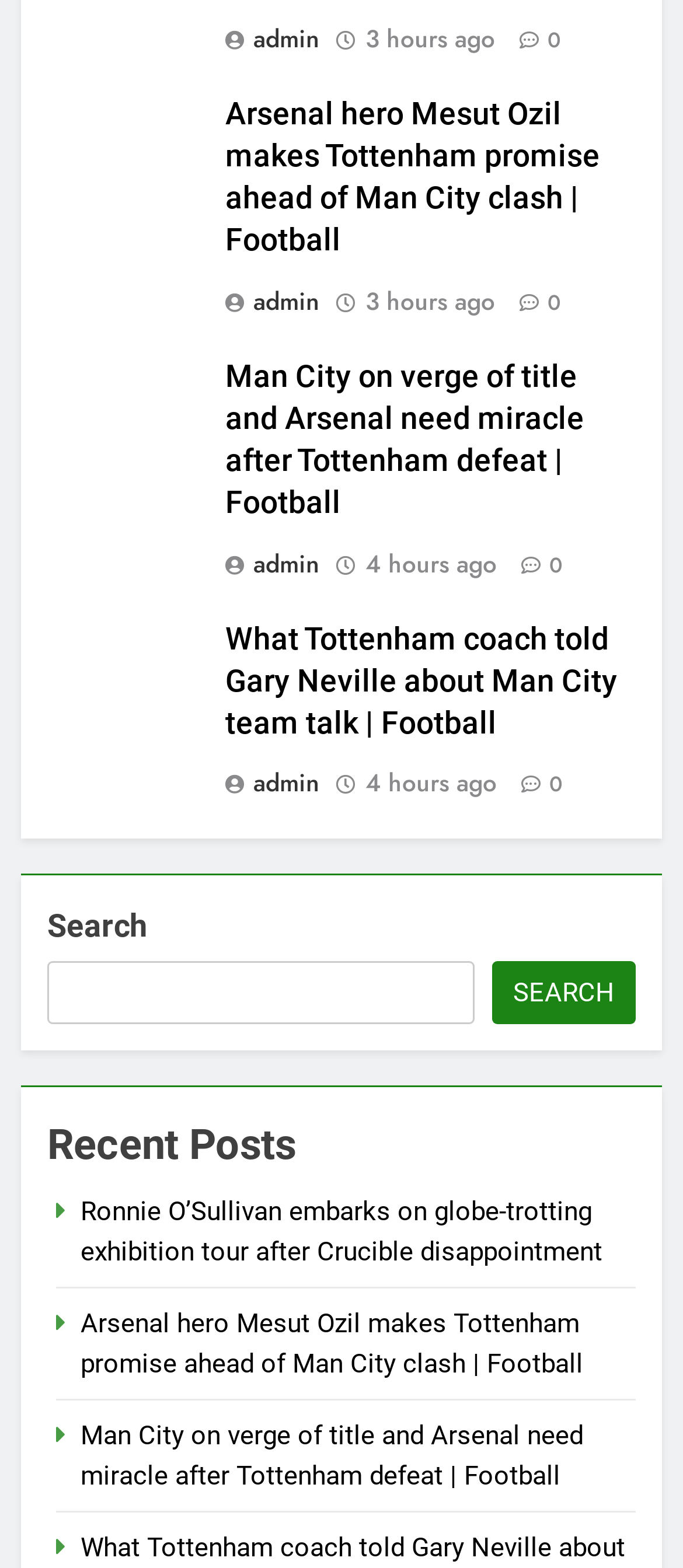Determine the bounding box coordinates of the UI element described below. Use the format (top-left x, top-left y, bottom-right x, bottom-right y) with floating point numbers between 0 and 1: Search

[0.721, 0.613, 0.931, 0.654]